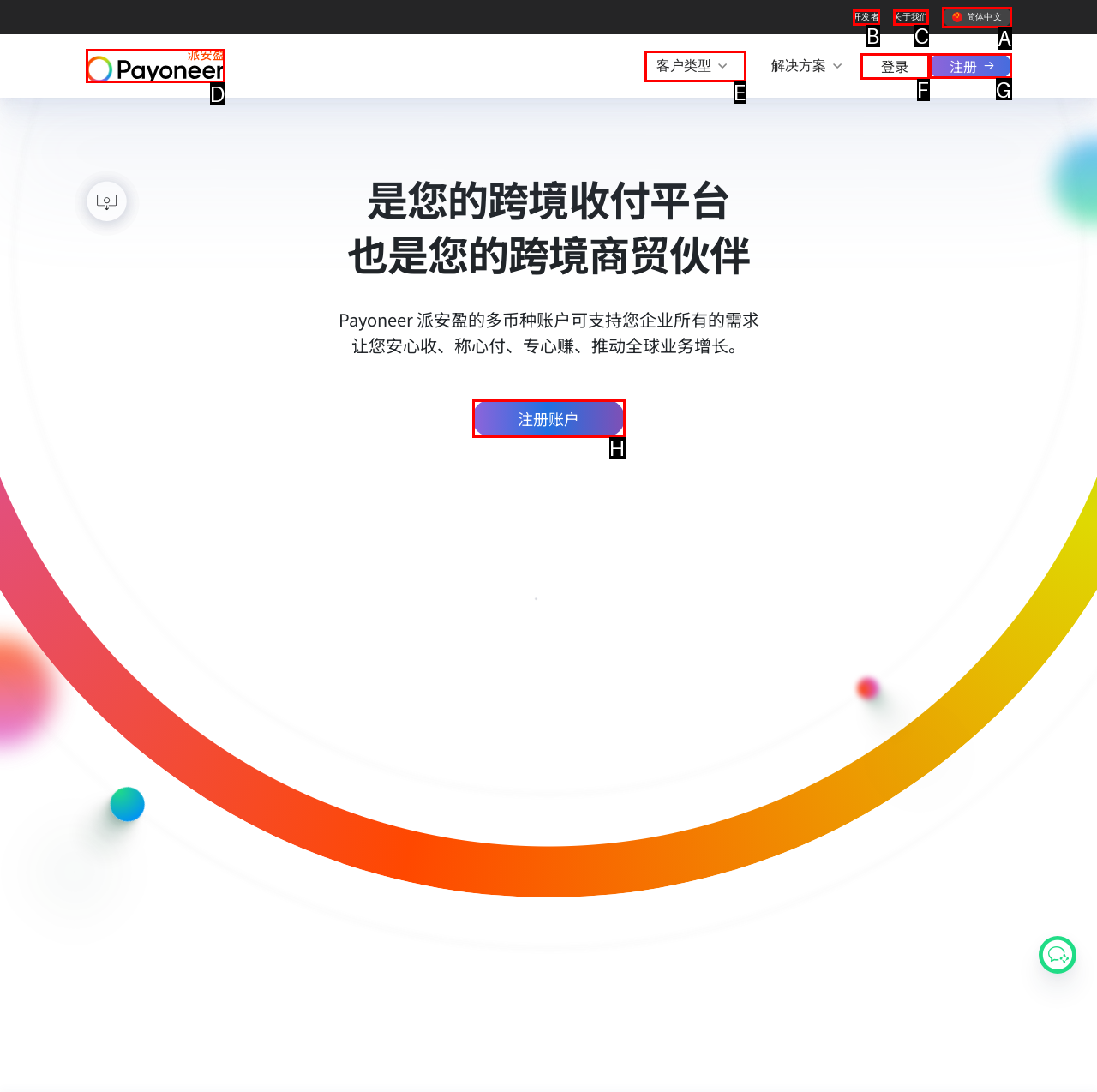For the instruction: Click the '注册' button, determine the appropriate UI element to click from the given options. Respond with the letter corresponding to the correct choice.

G